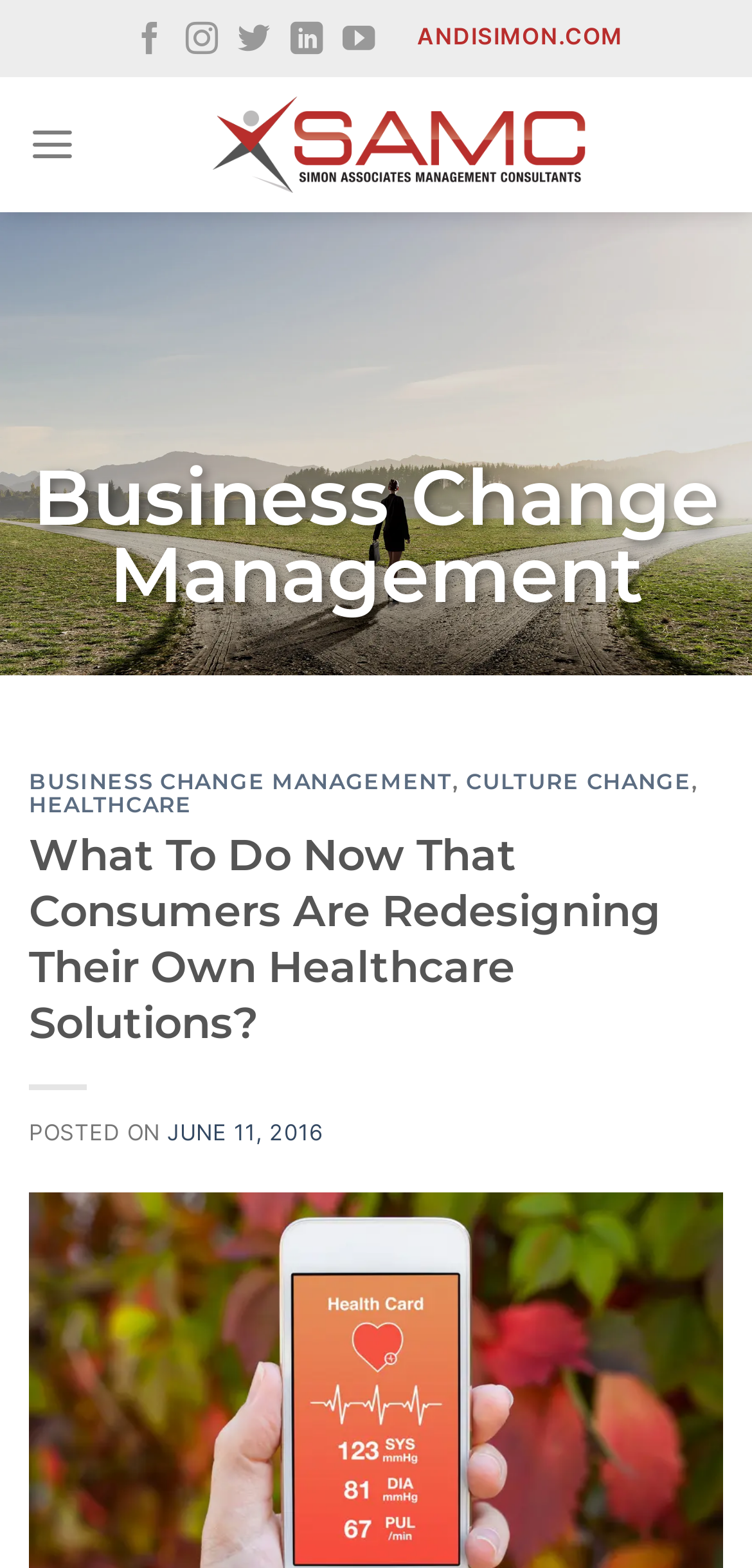Please locate the bounding box coordinates of the element that needs to be clicked to achieve the following instruction: "Follow on Facebook". The coordinates should be four float numbers between 0 and 1, i.e., [left, top, right, bottom].

[0.178, 0.015, 0.221, 0.038]